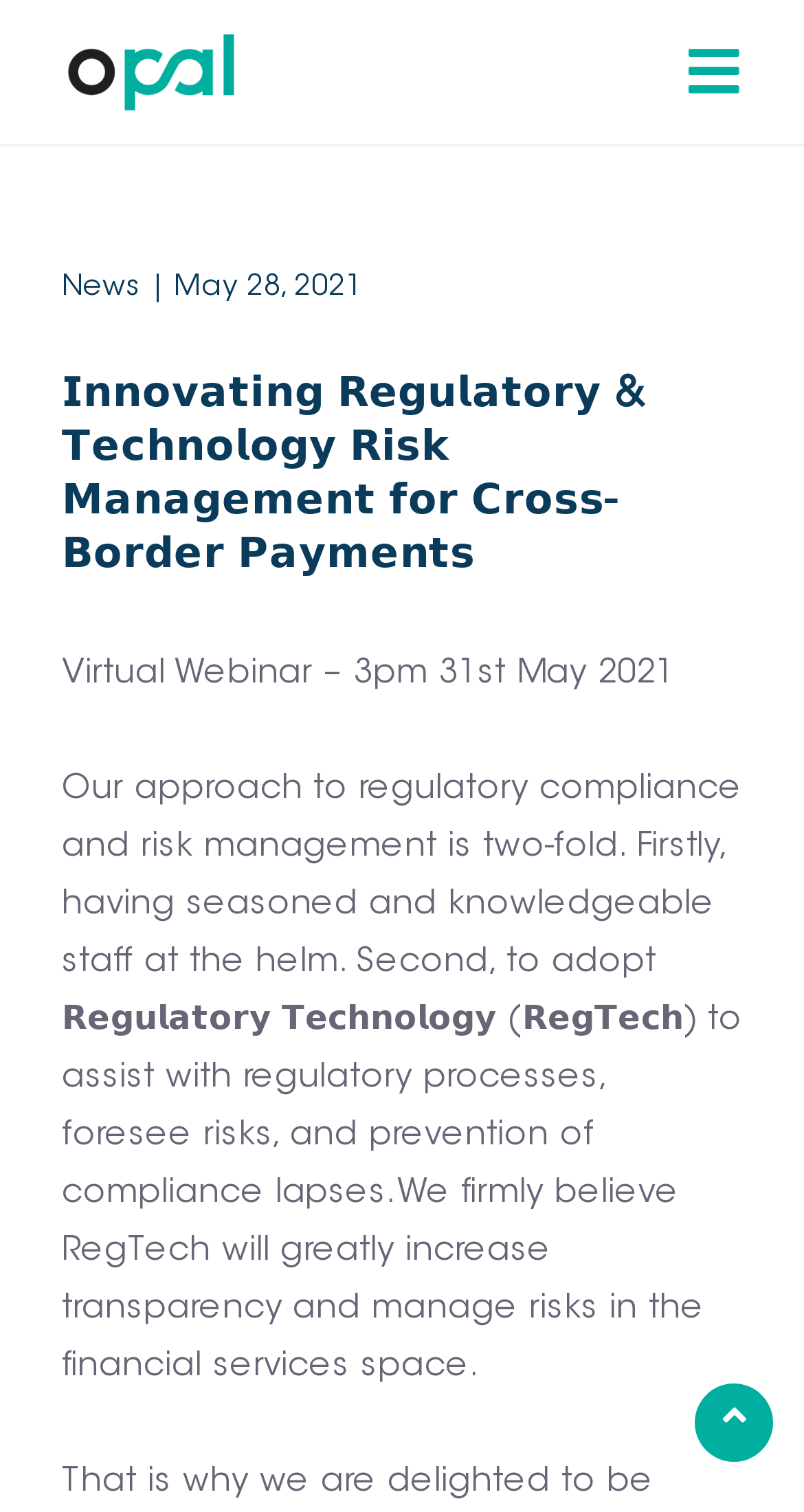Provide a brief response using a word or short phrase to this question:
What is the purpose of RegTech?

To assist with regulatory processes